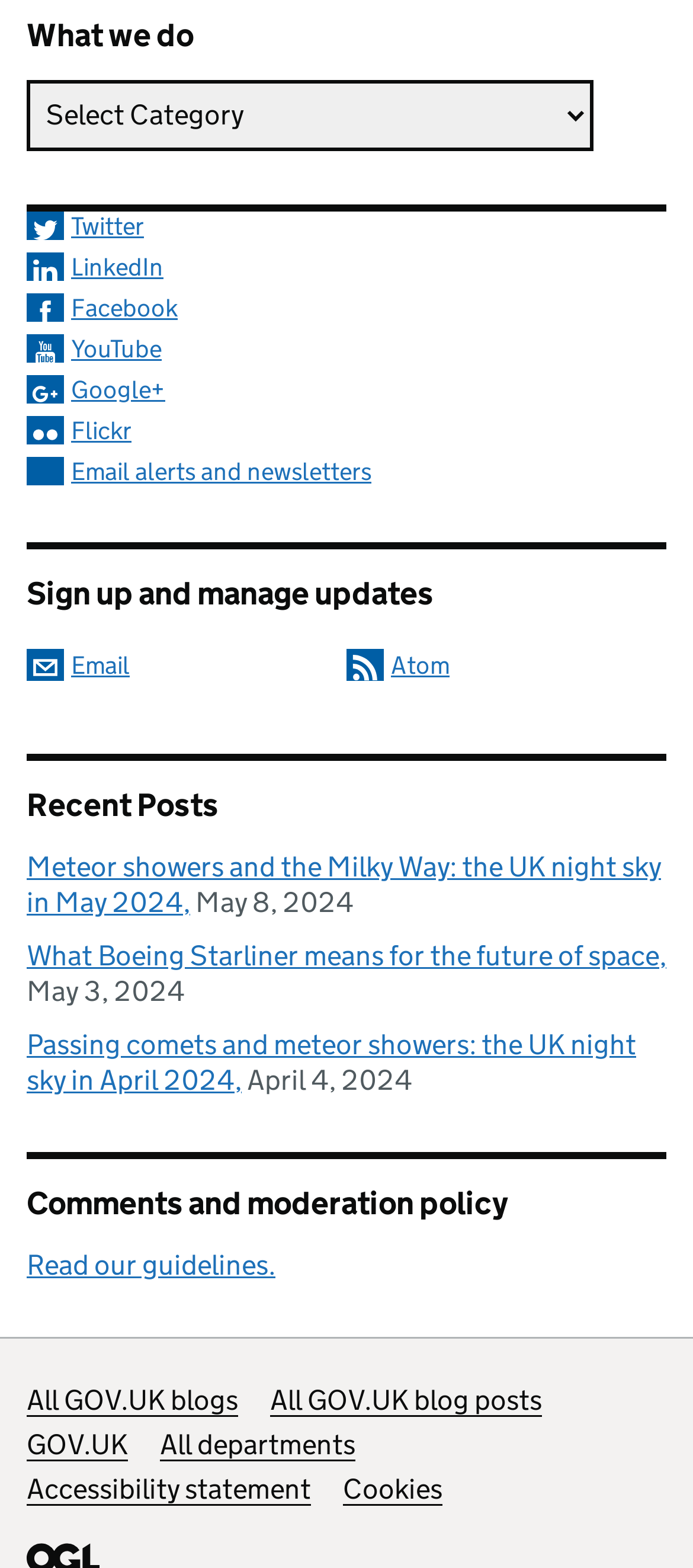Identify the bounding box of the HTML element described as: "GOV.UK".

[0.038, 0.91, 0.185, 0.932]